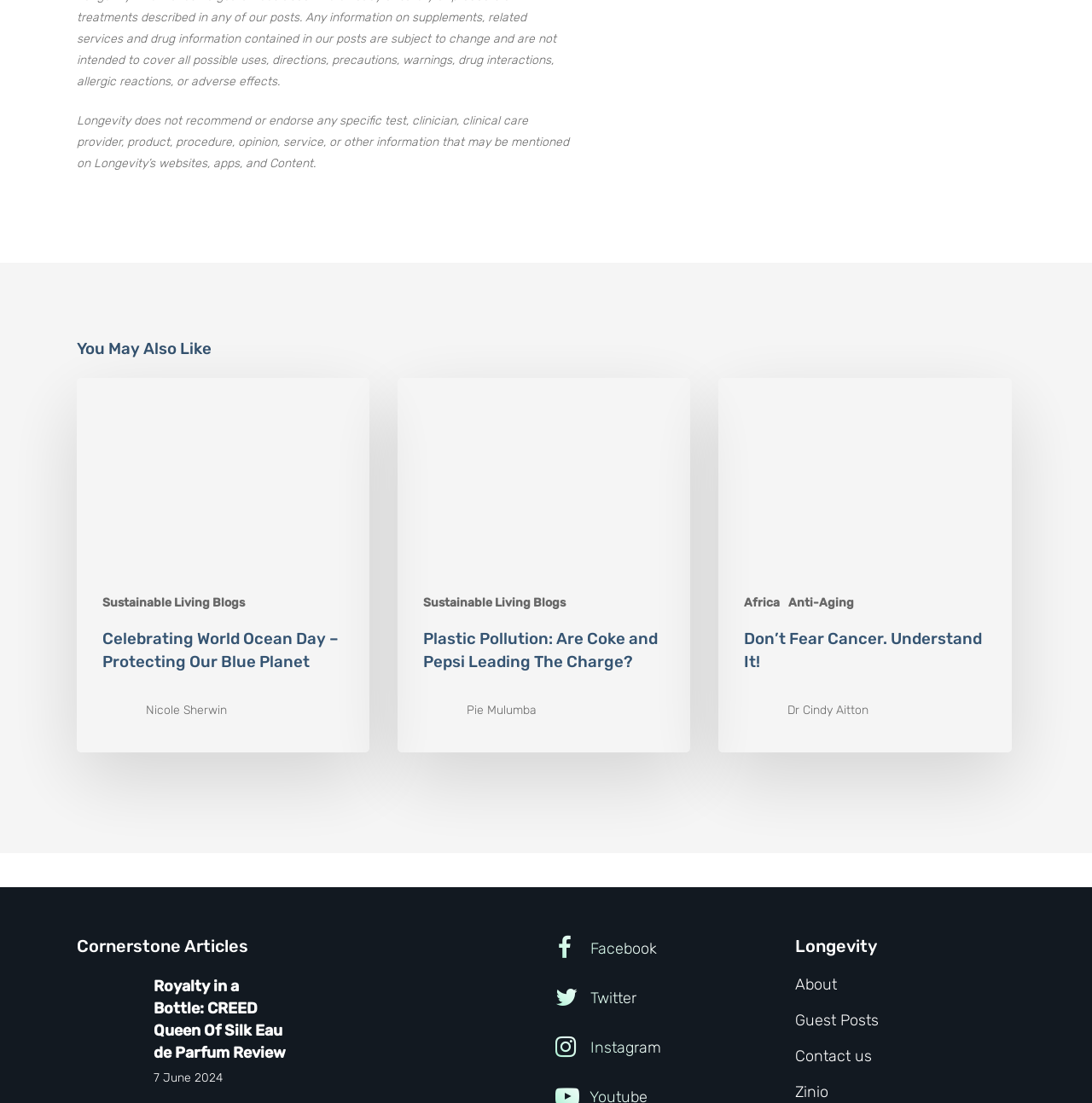Using the provided element description "Dr Cindy Aitton", determine the bounding box coordinates of the UI element.

[0.721, 0.636, 0.796, 0.652]